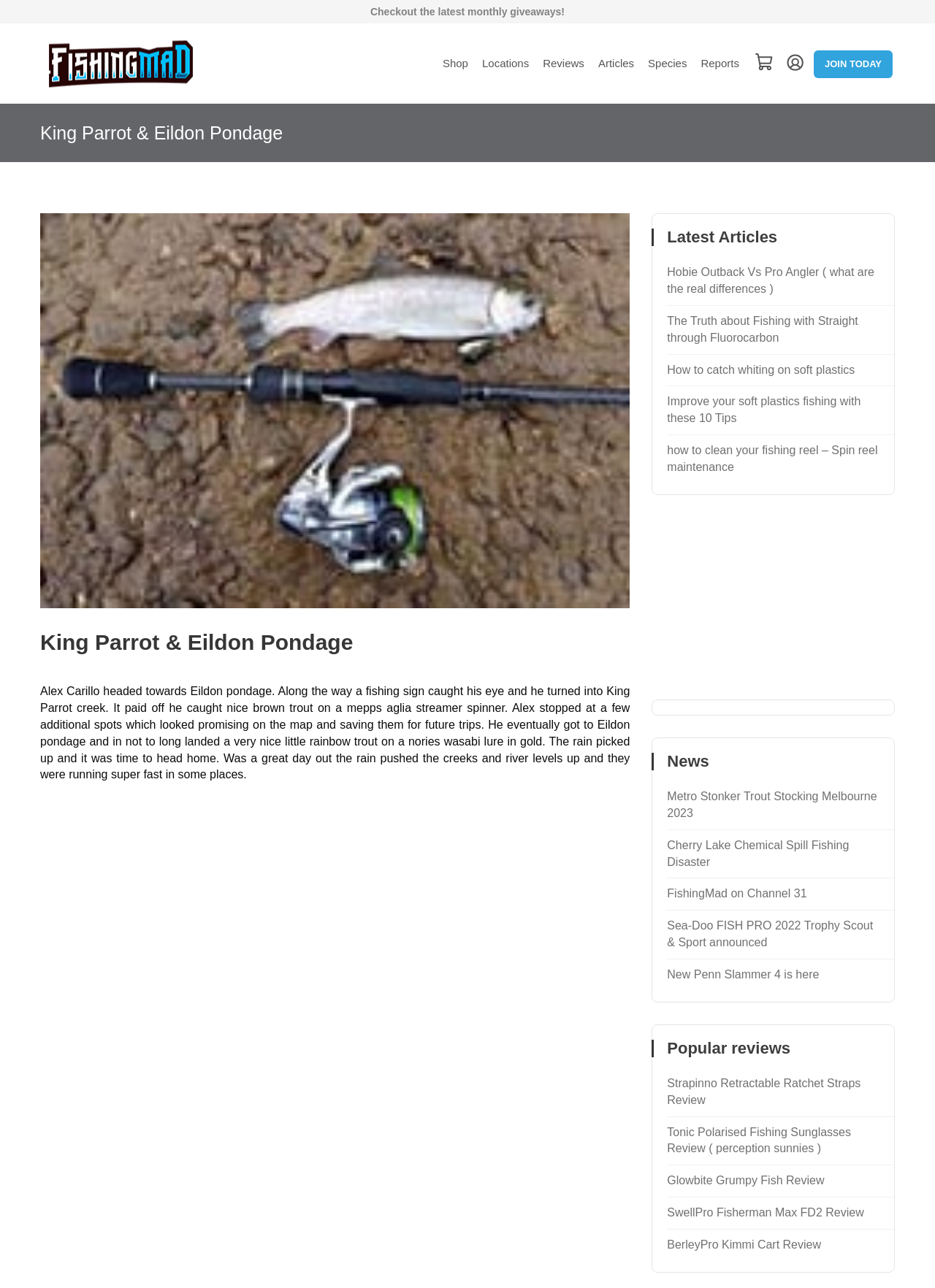What is the name of the website?
Please provide a comprehensive answer based on the visual information in the image.

The website's logo and title are displayed at the top of the webpage, indicating that the website's name is Fishing Mad.